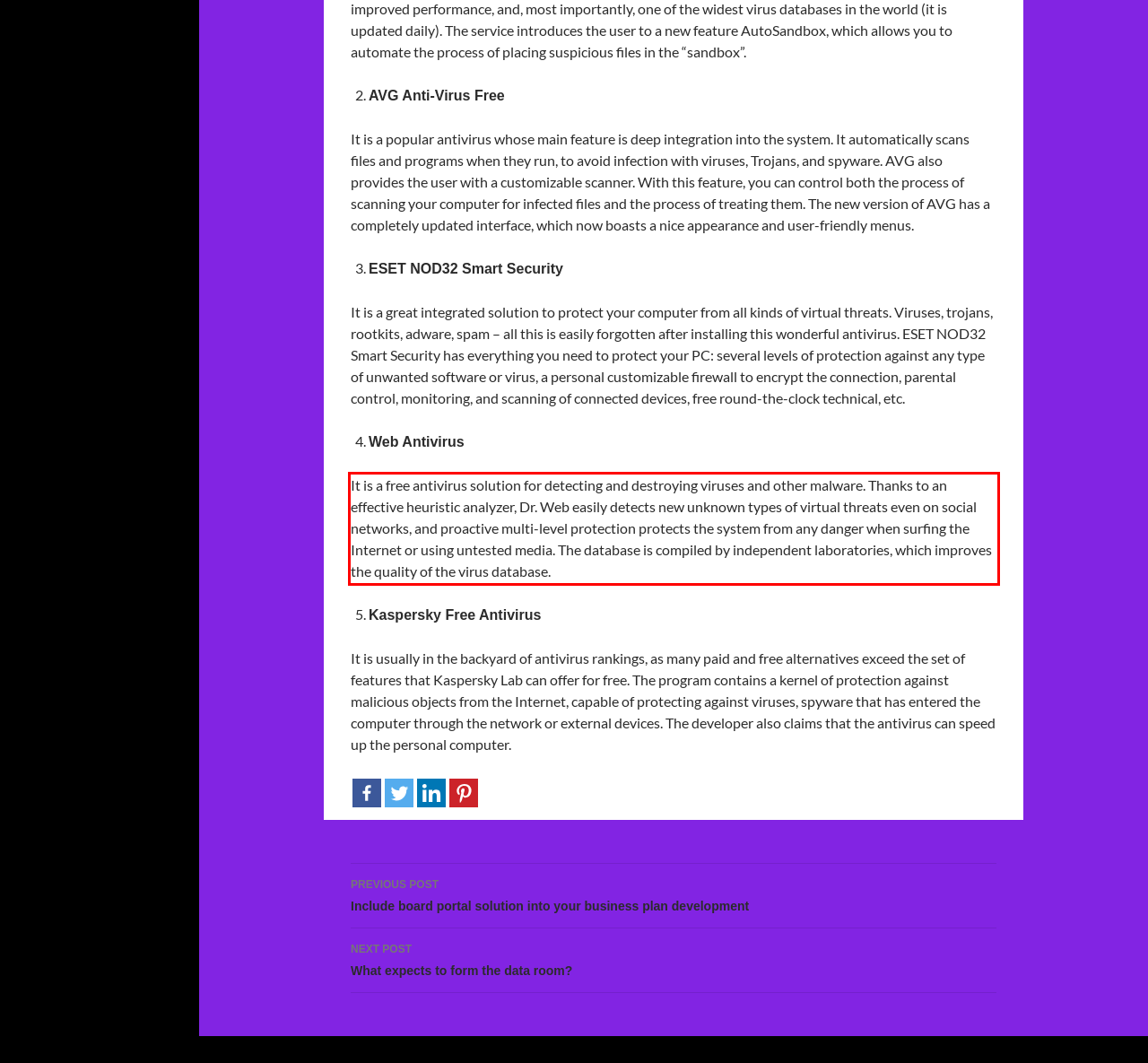View the screenshot of the webpage and identify the UI element surrounded by a red bounding box. Extract the text contained within this red bounding box.

It is a free antivirus solution for detecting and destroying viruses and other malware. Thanks to an effective heuristic analyzer, Dr. Web easily detects new unknown types of virtual threats even on social networks, and proactive multi-level protection protects the system from any danger when surfing the Internet or using untested media. The database is compiled by independent laboratories, which improves the quality of the virus database.